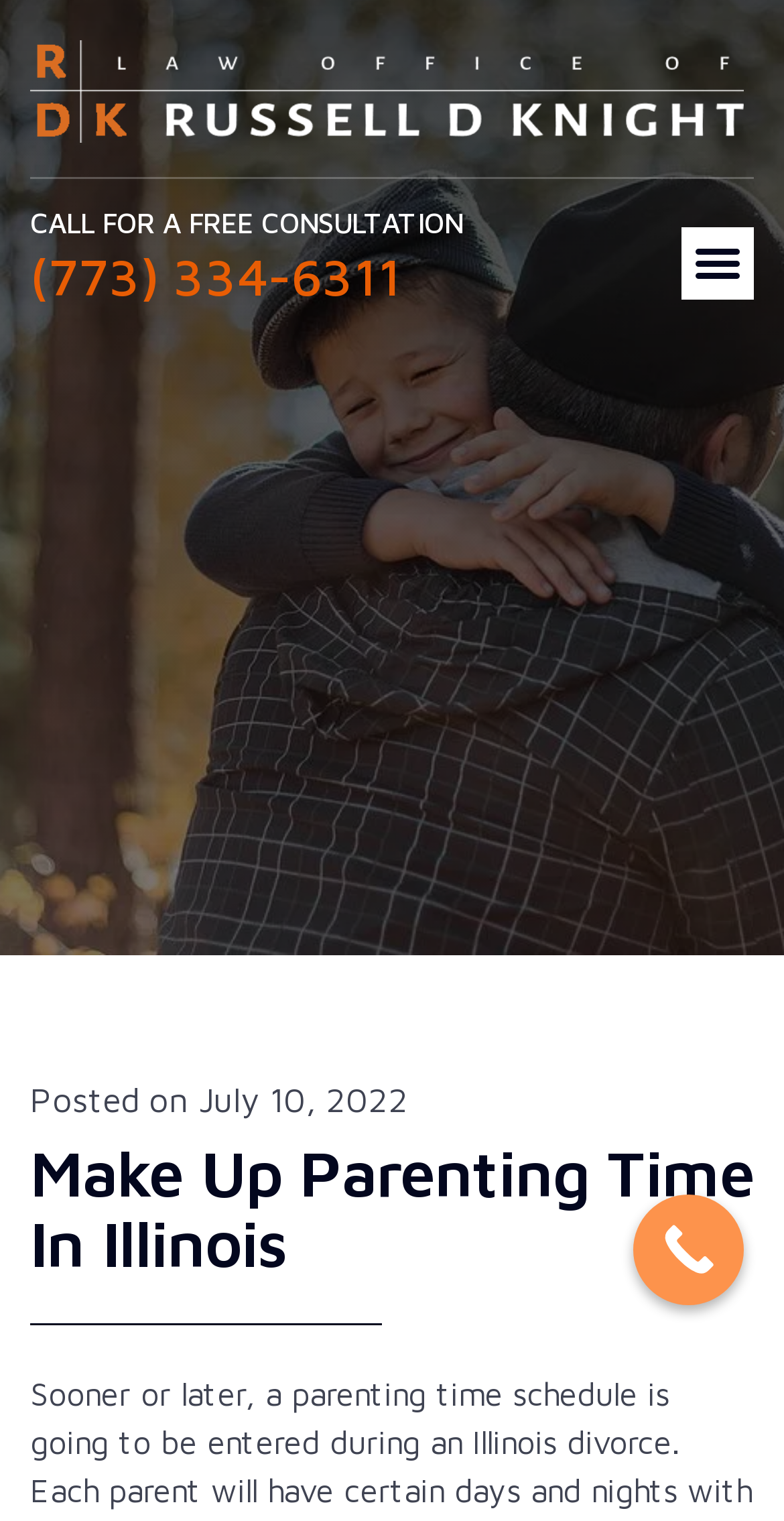Identify and provide the text content of the webpage's primary headline.

Make Up Parenting Time In Illinois